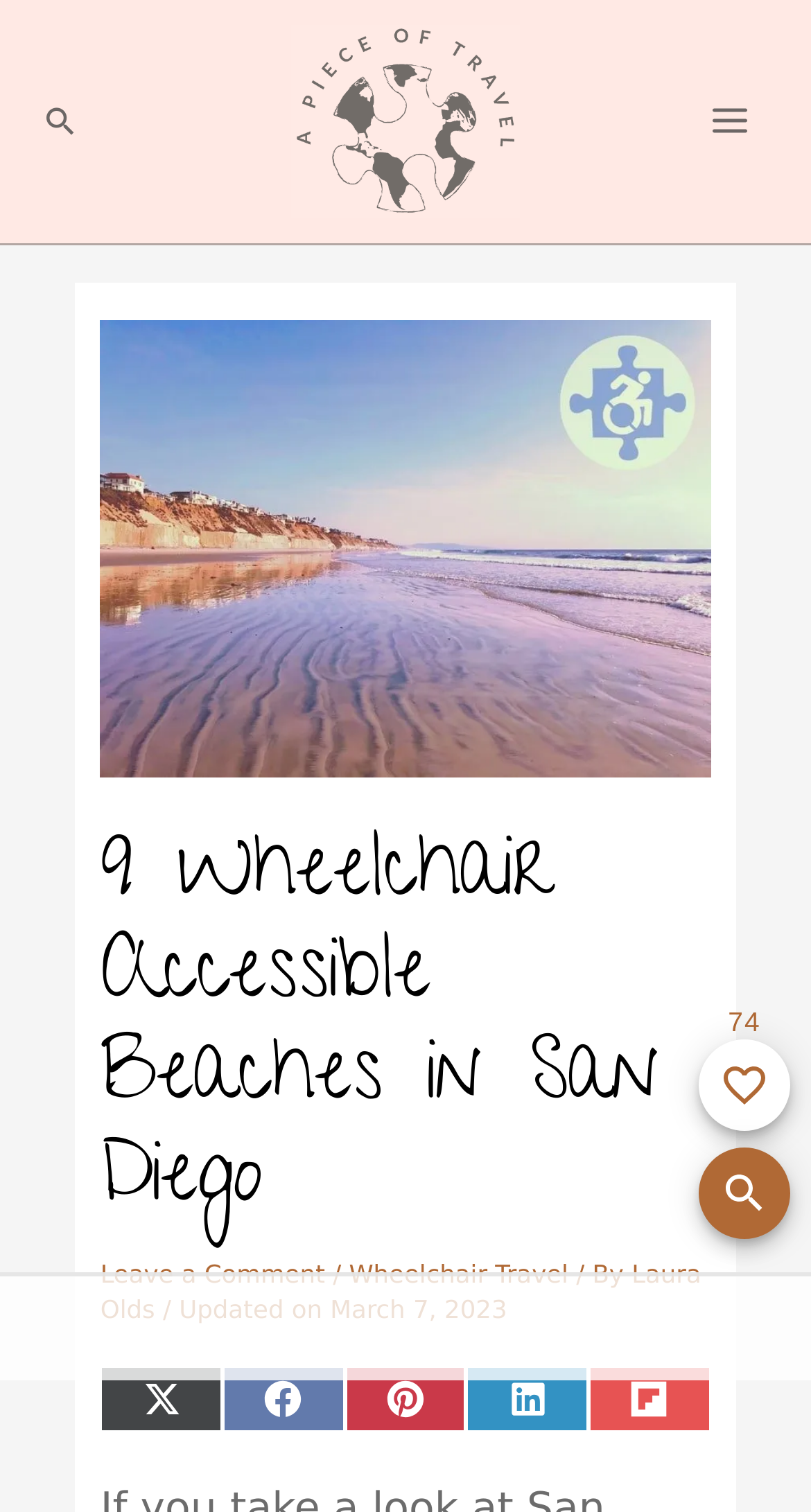Please identify the coordinates of the bounding box for the clickable region that will accomplish this instruction: "Search for something".

[0.051, 0.068, 0.097, 0.093]